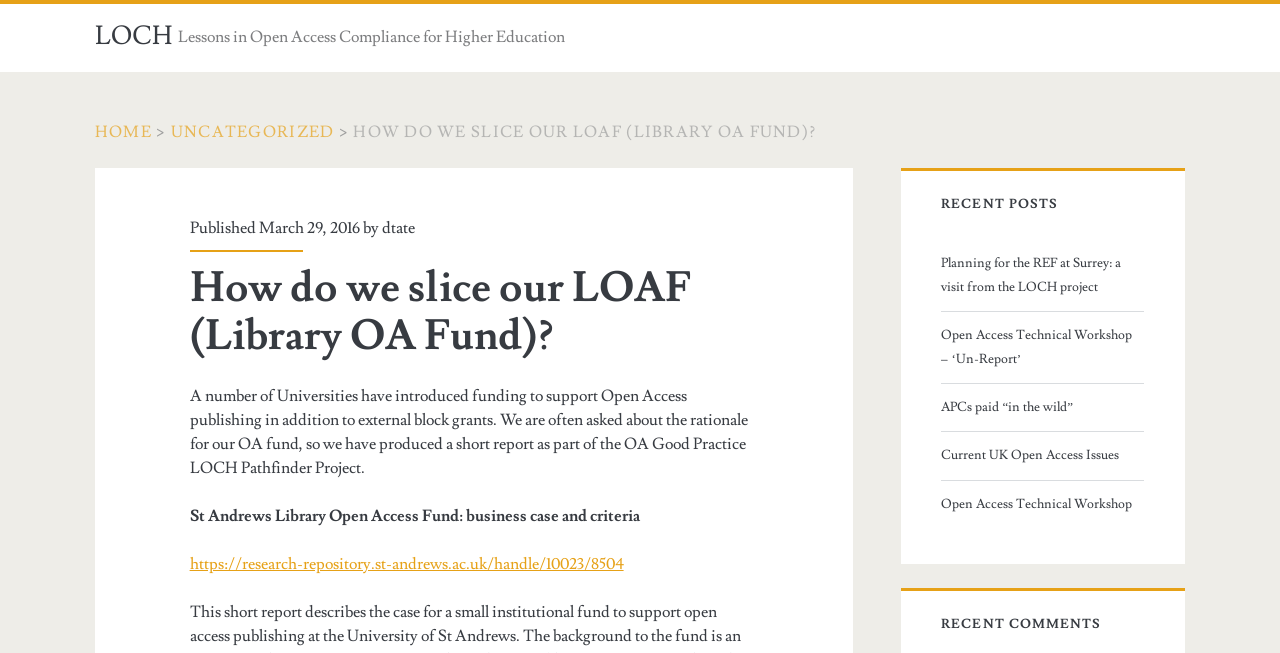Please indicate the bounding box coordinates of the element's region to be clicked to achieve the instruction: "Access the 'St Andrews Library Open Access Fund' report". Provide the coordinates as four float numbers between 0 and 1, i.e., [left, top, right, bottom].

[0.148, 0.848, 0.487, 0.879]